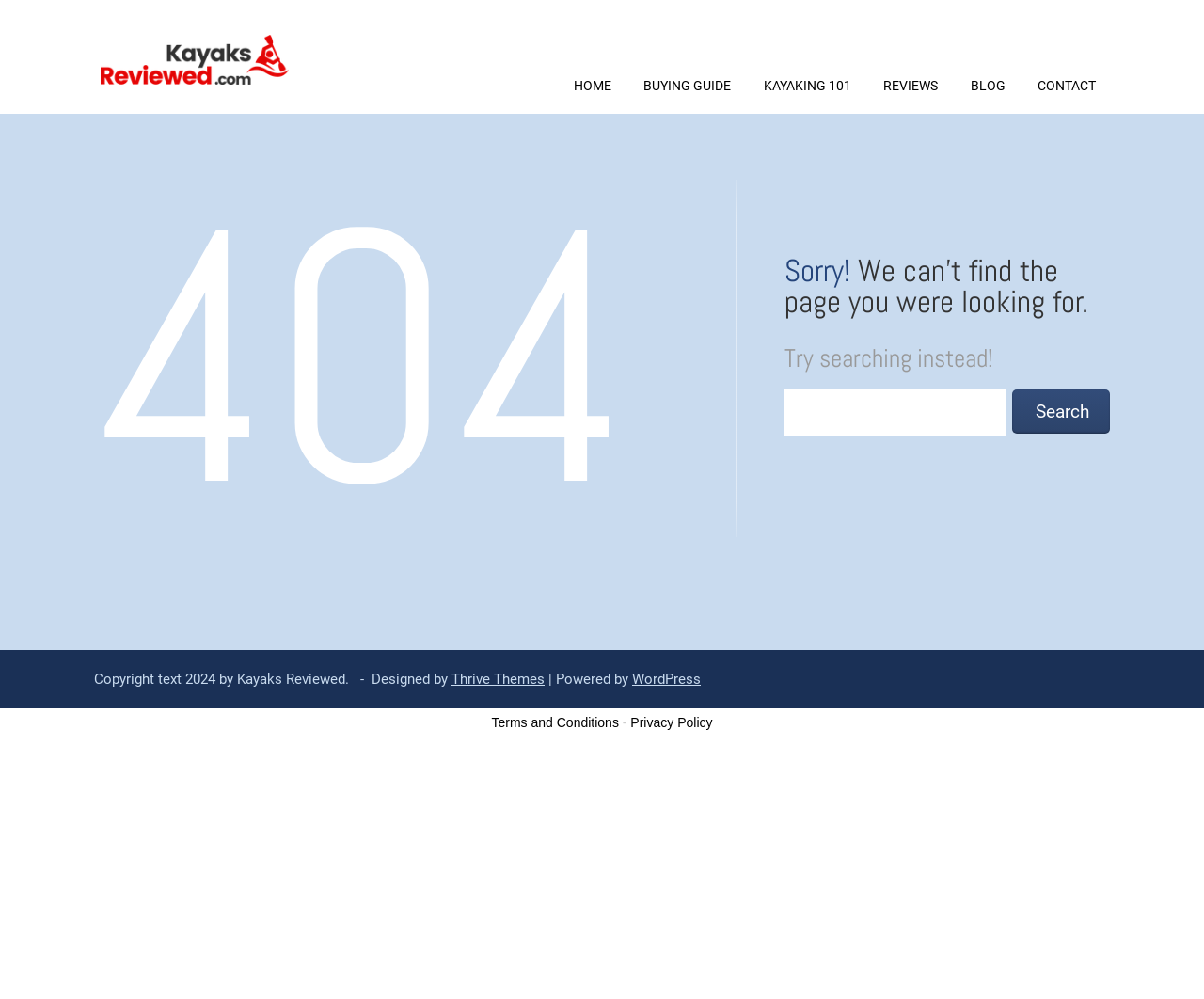What is the copyright year?
Refer to the image and respond with a one-word or short-phrase answer.

2024